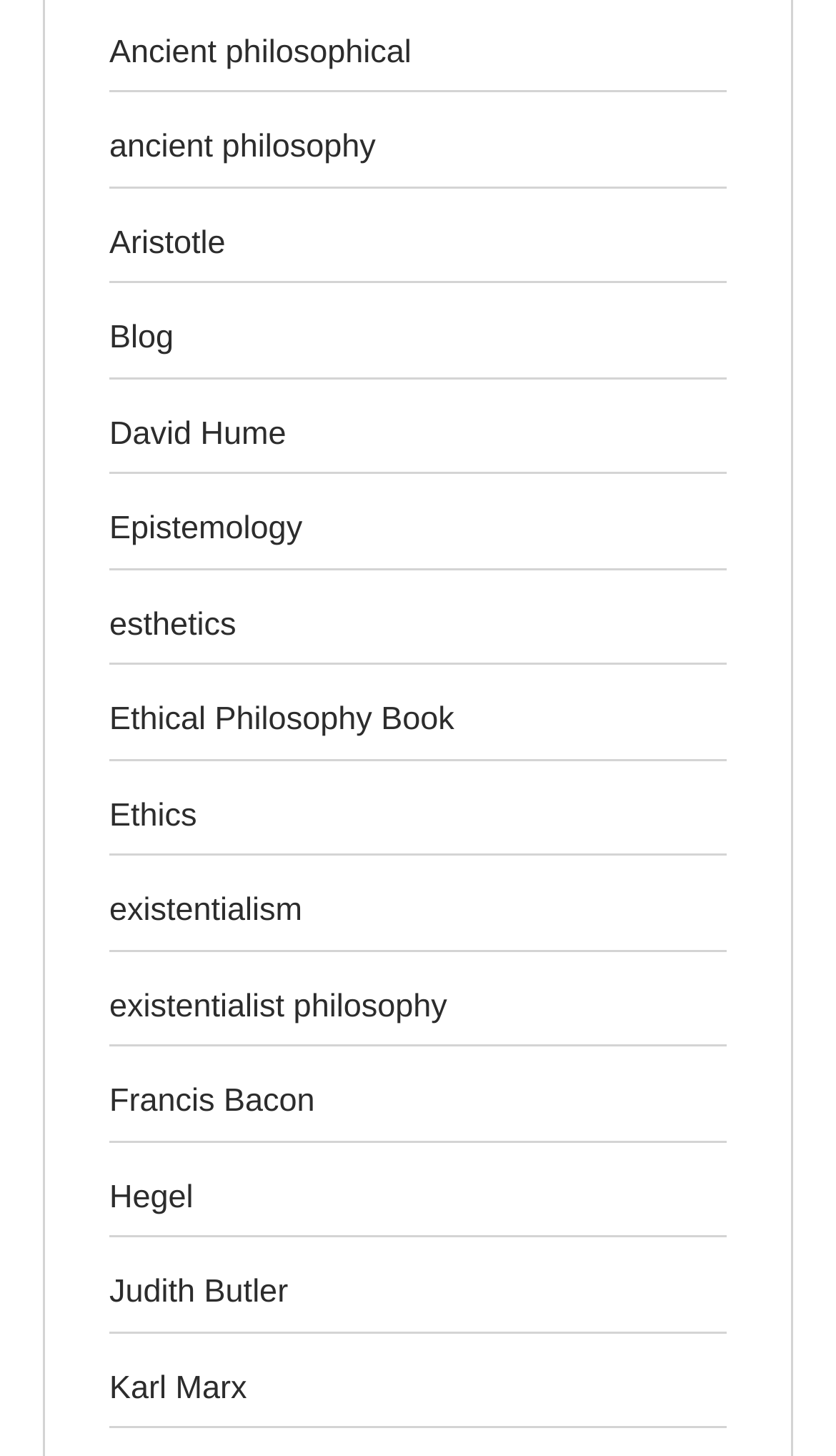What is the purpose of the links on this webpage?
Answer the question with a single word or phrase by looking at the picture.

To provide resources